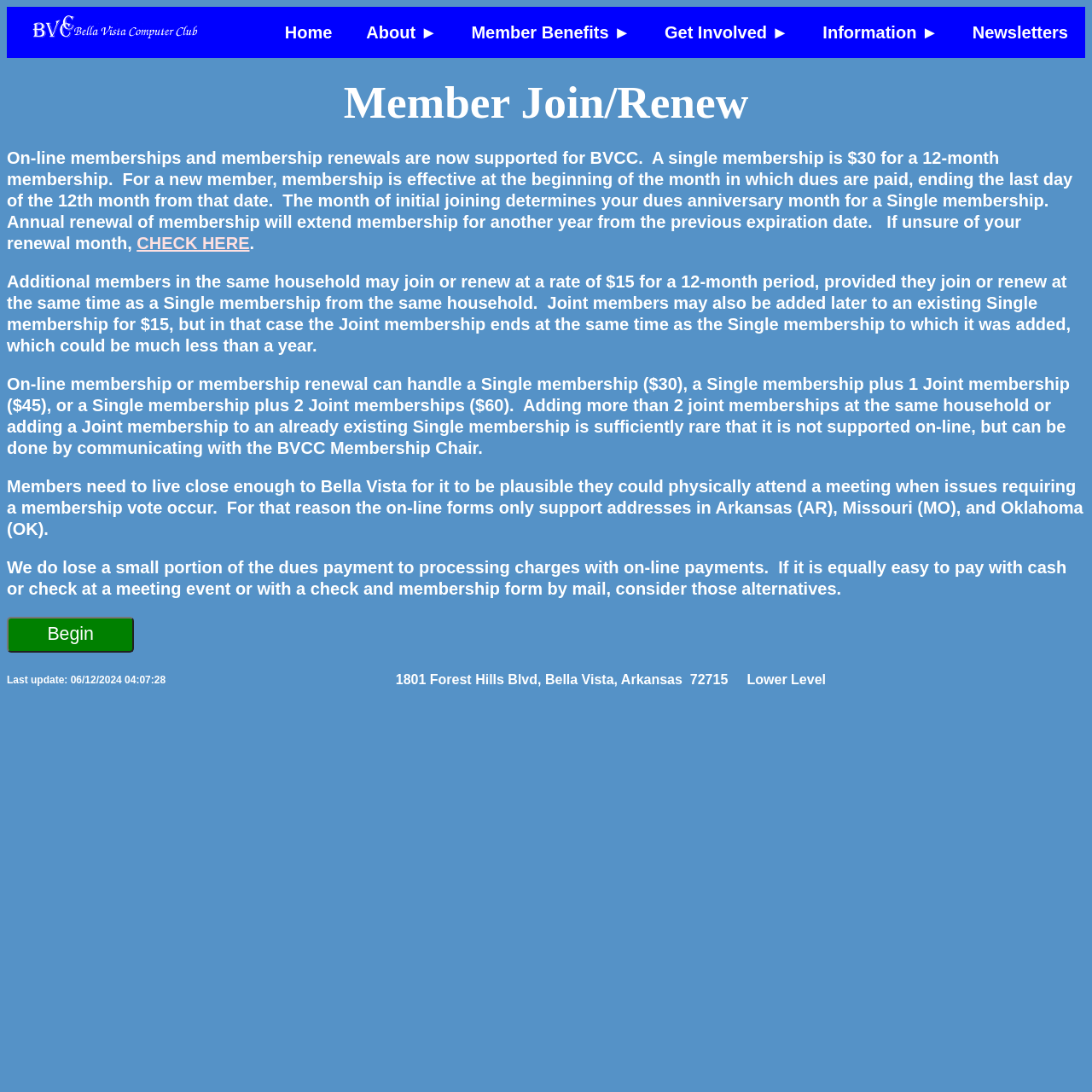Carefully observe the image and respond to the question with a detailed answer:
What is the condition for on-line membership or membership renewal?

According to the webpage, one of the conditions for on-line membership or membership renewal is that the member needs to live close enough to Bella Vista for it to be plausible they could physically attend a meeting when issues requiring a membership vote occur.